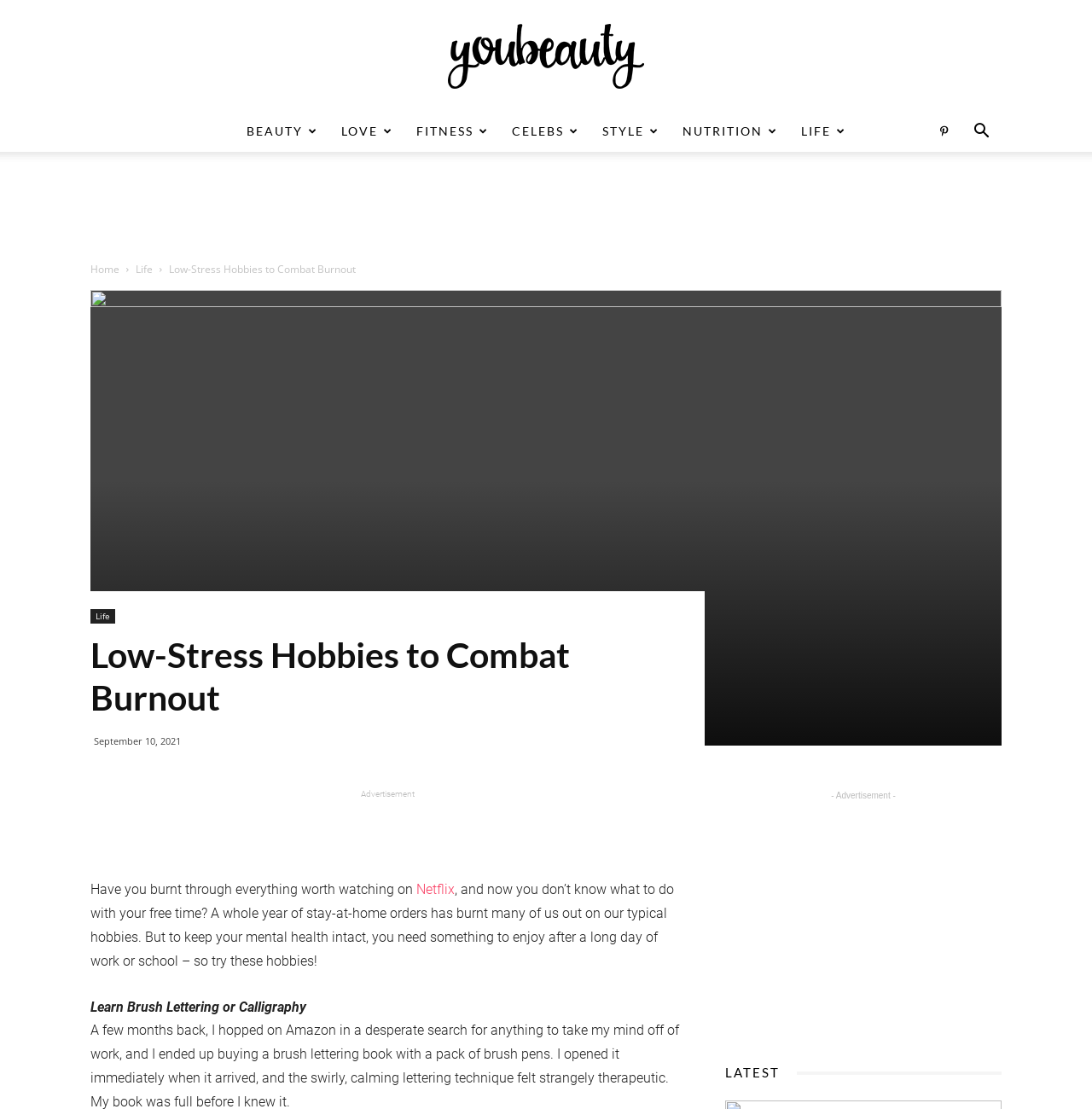Could you specify the bounding box coordinates for the clickable section to complete the following instruction: "Click on the 'LIFE' category"?

[0.723, 0.1, 0.785, 0.137]